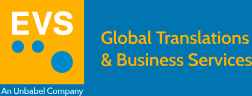How many circular elements are there in the logo?
Identify the answer in the screenshot and reply with a single word or phrase.

Three